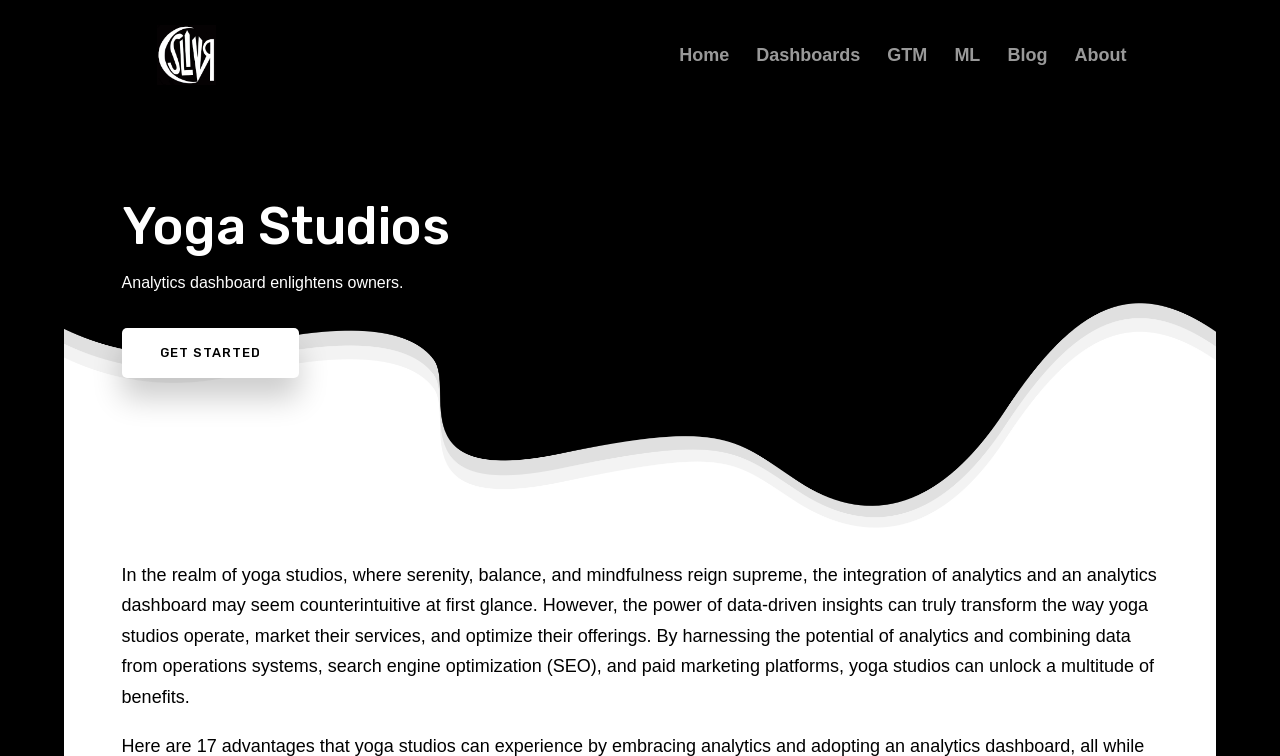Provide a thorough description of the webpage you see.

The webpage appears to be a landing page for a yoga studio analytics dashboard. At the top left, there is a logo image and a link to "SLIVR". Below the logo, there is a navigation menu with links to "Home", "Dashboards", "GTM", "ML", "Blog", and "About", aligned horizontally across the top of the page.

The main content of the page is divided into two sections. On the left, there is a heading "Yoga Studios" followed by a brief text "Analytics dashboard enlightens owners." Below this text, there is a call-to-action link "GET STARTED". 

On the right side of the page, there is a lengthy paragraph of text that discusses the benefits of integrating analytics into yoga studios. The text explains how data-driven insights can transform the way yoga studios operate, market their services, and optimize their offerings.